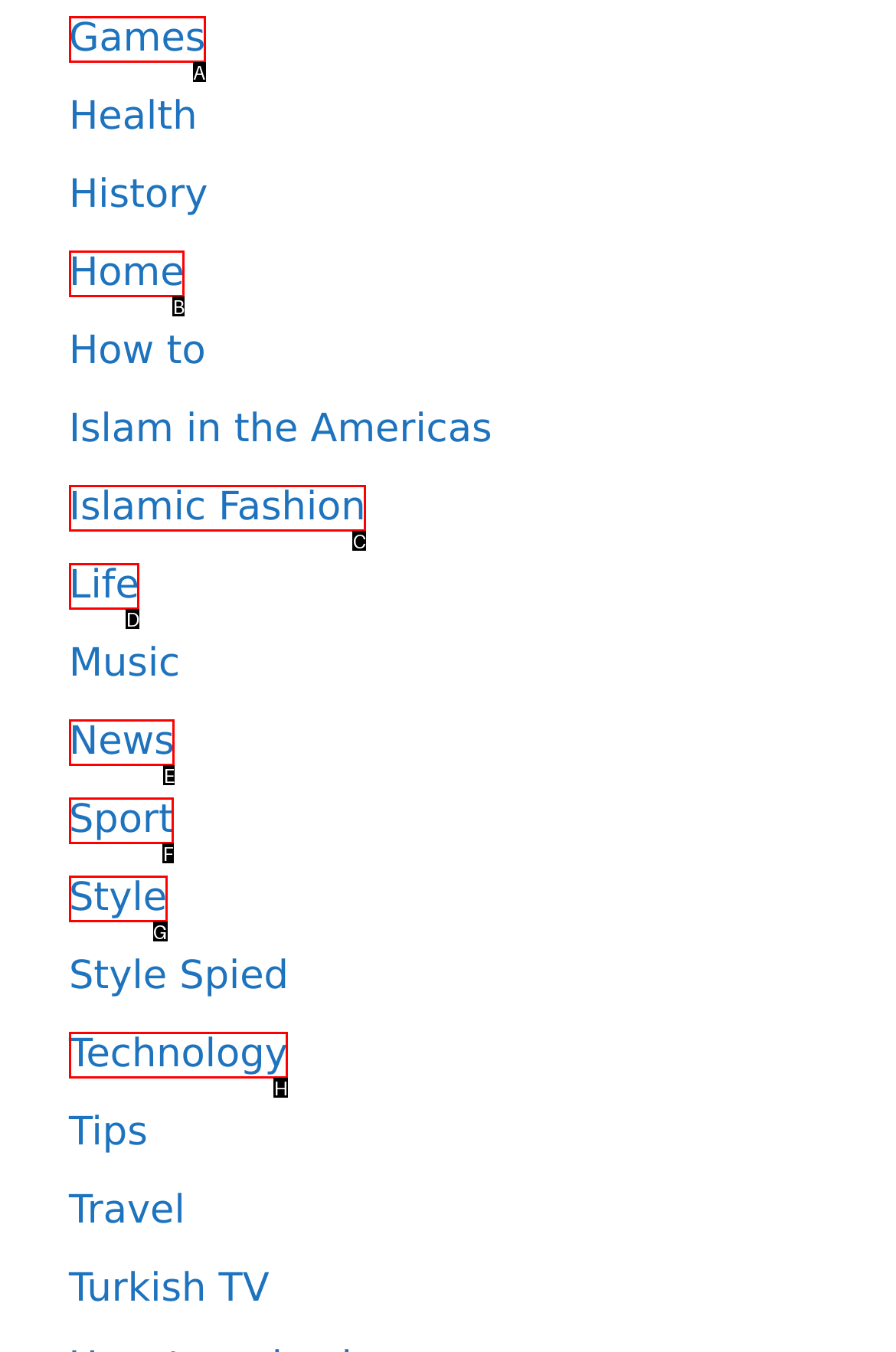Which UI element matches this description: Islamic Fashion?
Reply with the letter of the correct option directly.

C